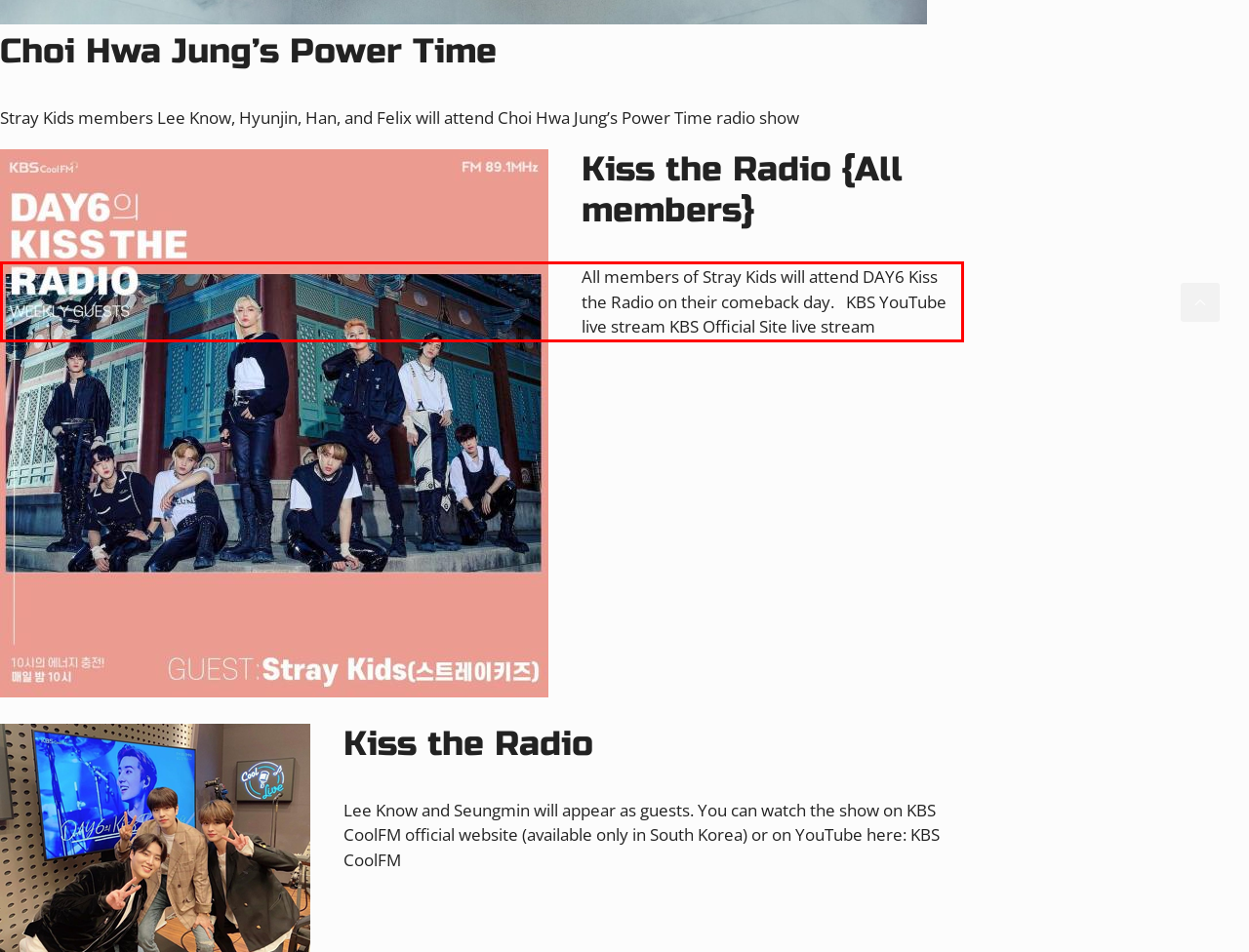In the given screenshot, locate the red bounding box and extract the text content from within it.

All members of Stray Kids will attend DAY6 Kiss the Radio on their comeback day. KBS YouTube live stream KBS Official Site live stream